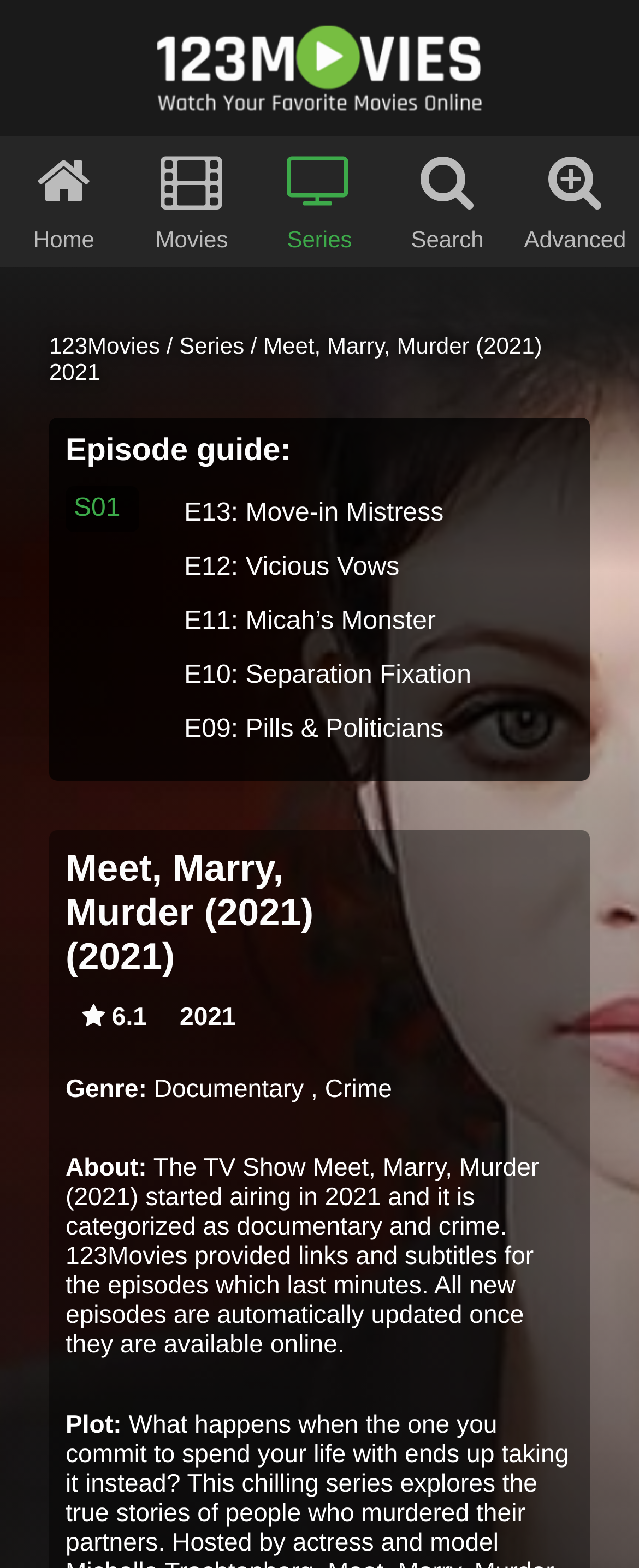Determine the primary headline of the webpage.

Meet, Marry, Murder (2021) (2021)